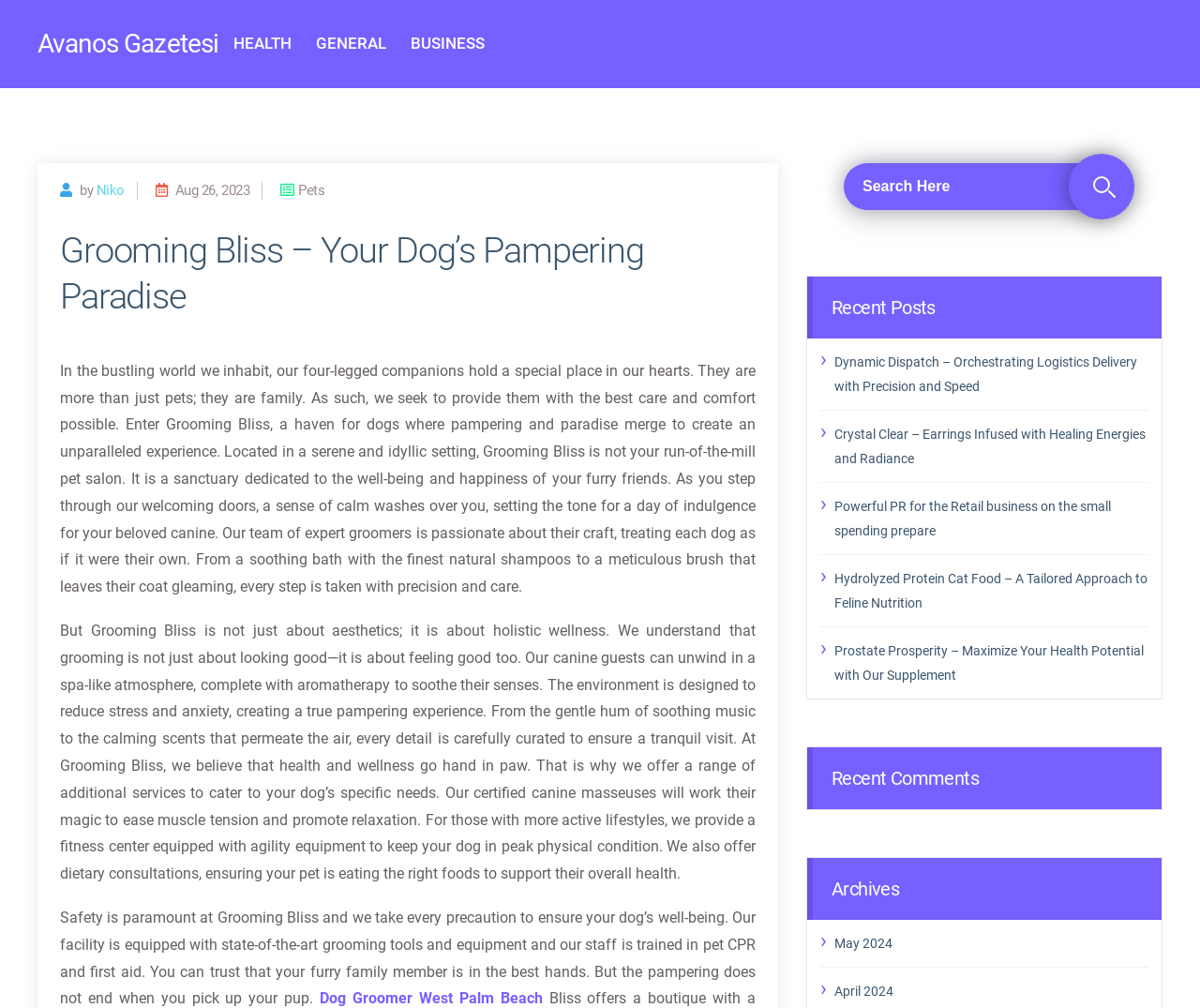Please reply with a single word or brief phrase to the question: 
What services are offered at Grooming Bliss?

Grooming, massage, fitness, dietary consultations